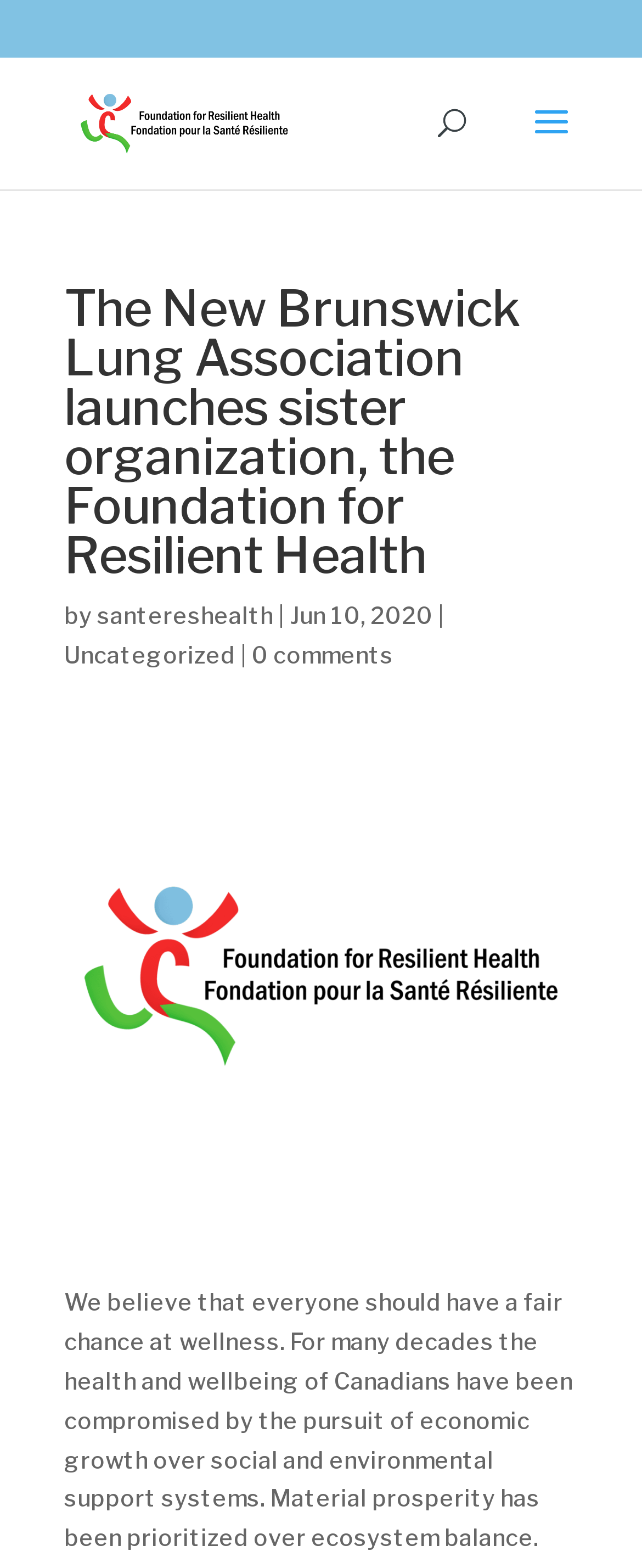Please provide a one-word or short phrase answer to the question:
How many comments does the latest article have?

0